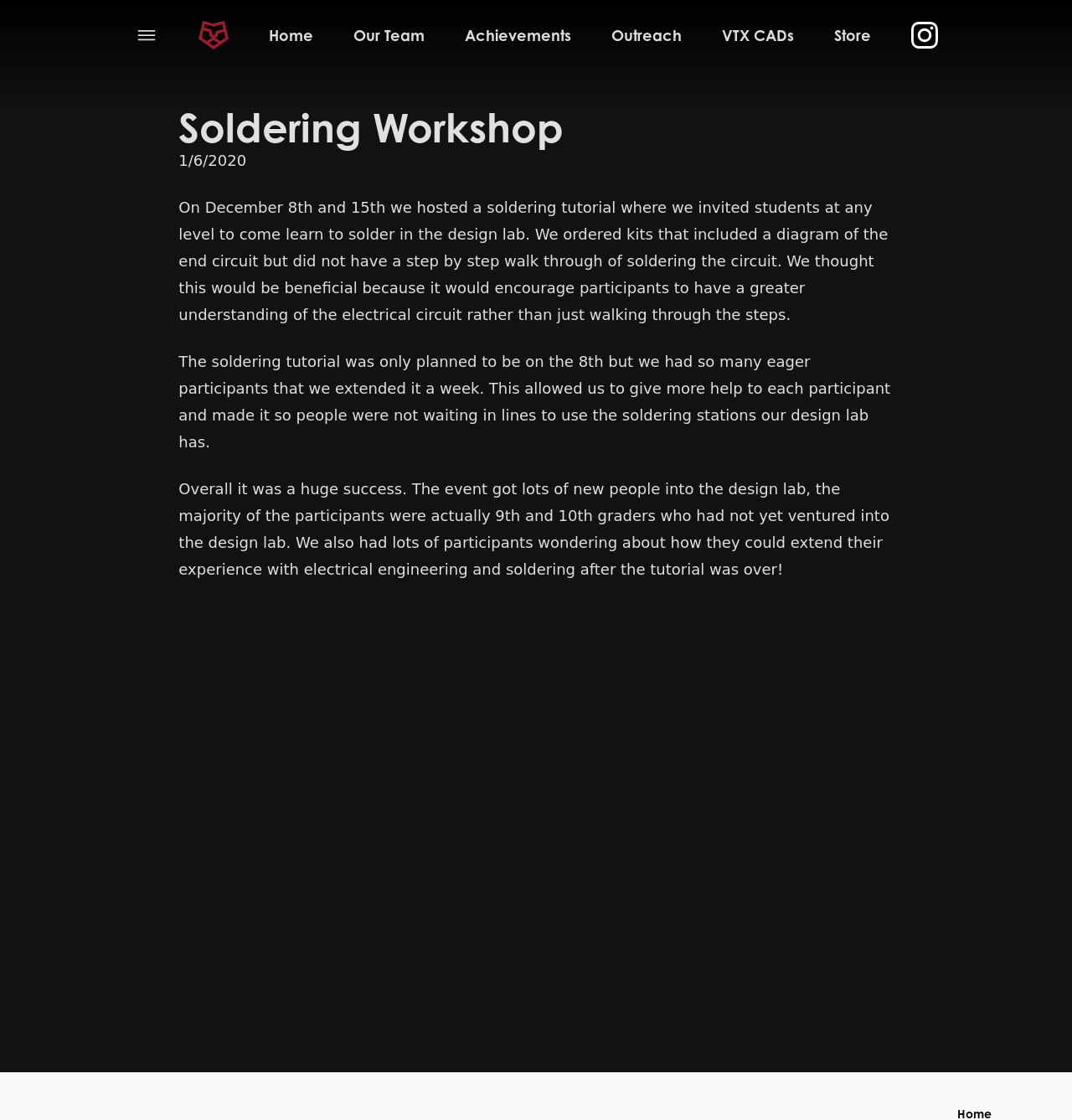Describe in detail what you see on the webpage.

The webpage is about a soldering workshop organized by VERTEX Robotics at Phillips Exeter Academy. At the top left corner, there is a menu button accompanied by a small image. To the right of the menu button, there is a link to the FTC VERTEX logo. A navigation menu follows, consisting of seven links: Home, Our Team, Achievements, Outreach, VTX CADs, Store, and Instagram Page, arranged horizontally across the top of the page.

Below the navigation menu, a prominent heading "Soldering Workshop" is centered. Underneath the heading, there is a date "1/6/2020" displayed. The main content of the page is a three-paragraph description of the soldering workshop event. The text describes the event, including the date, the tutorial's format, and its success, with a focus on the participants' experience and the event's impact on the design lab. The text is arranged in a single column, taking up most of the page's content area.